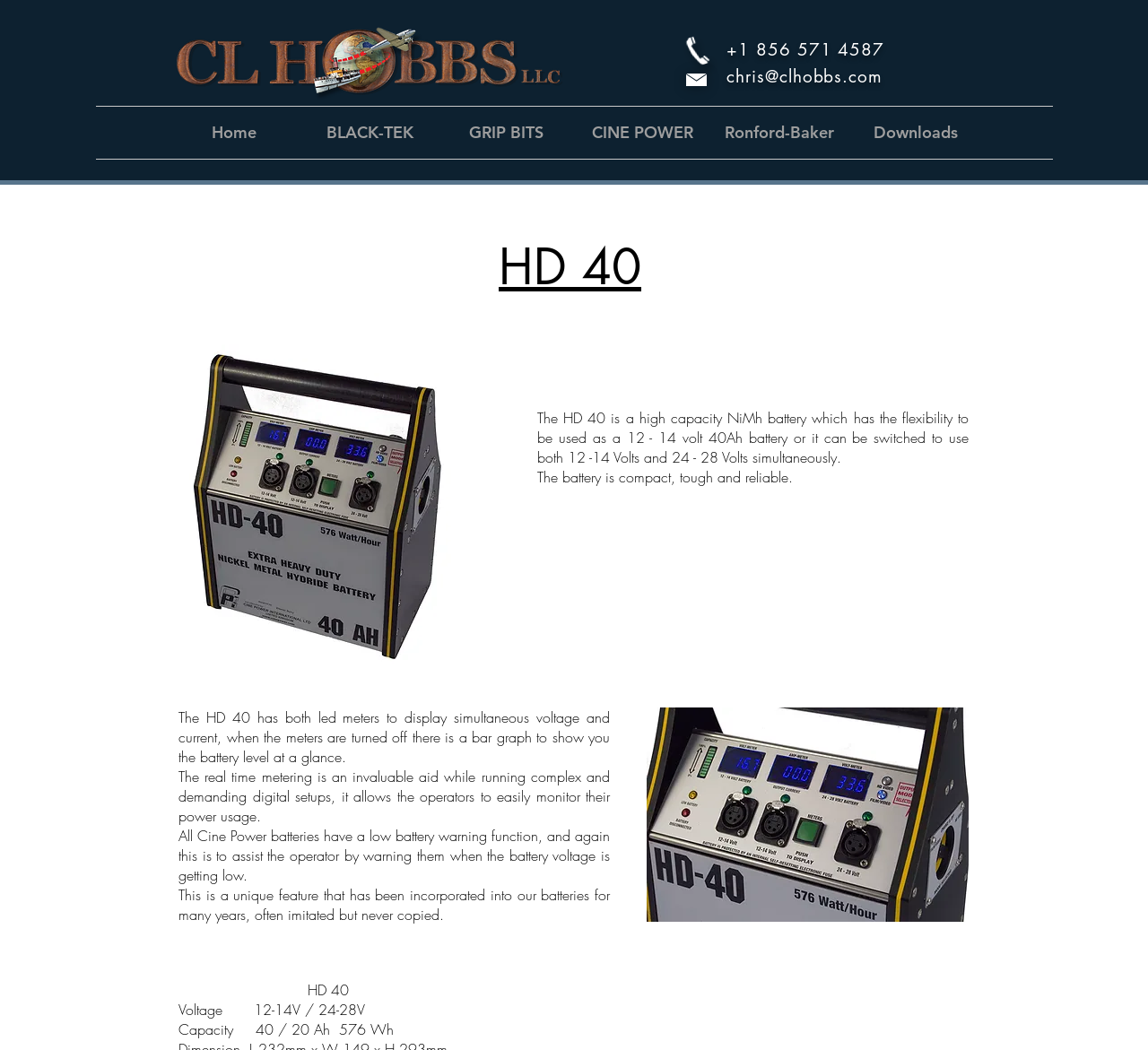Please specify the bounding box coordinates in the format (top-left x, top-left y, bottom-right x, bottom-right y), with values ranging from 0 to 1. Identify the bounding box for the UI component described as follows: #comp-jytre1hm svg [data-color="1"] {fill: #FFFFFF;}

[0.597, 0.032, 0.619, 0.064]